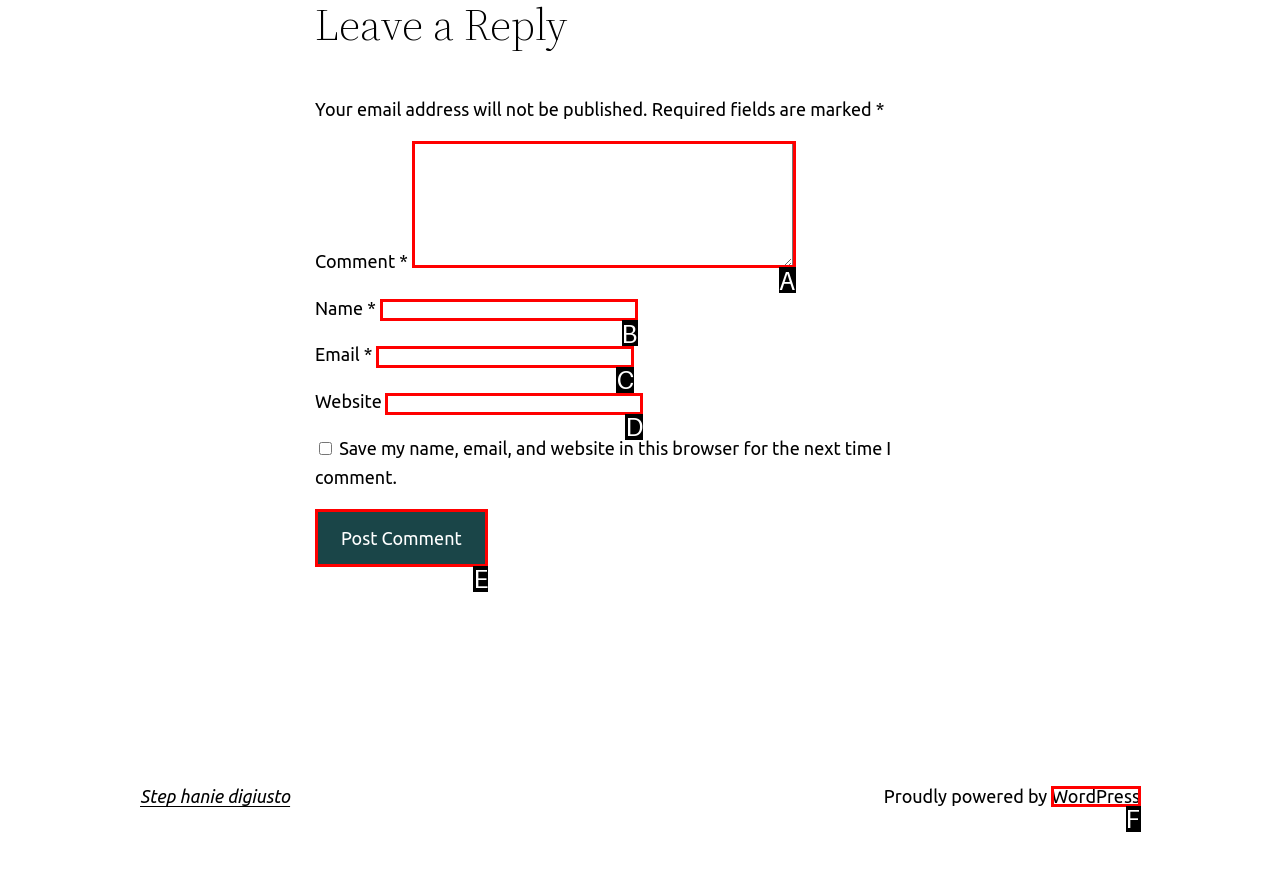Identify the matching UI element based on the description: FIREBUG by Wes Snowden
Reply with the letter from the available choices.

None